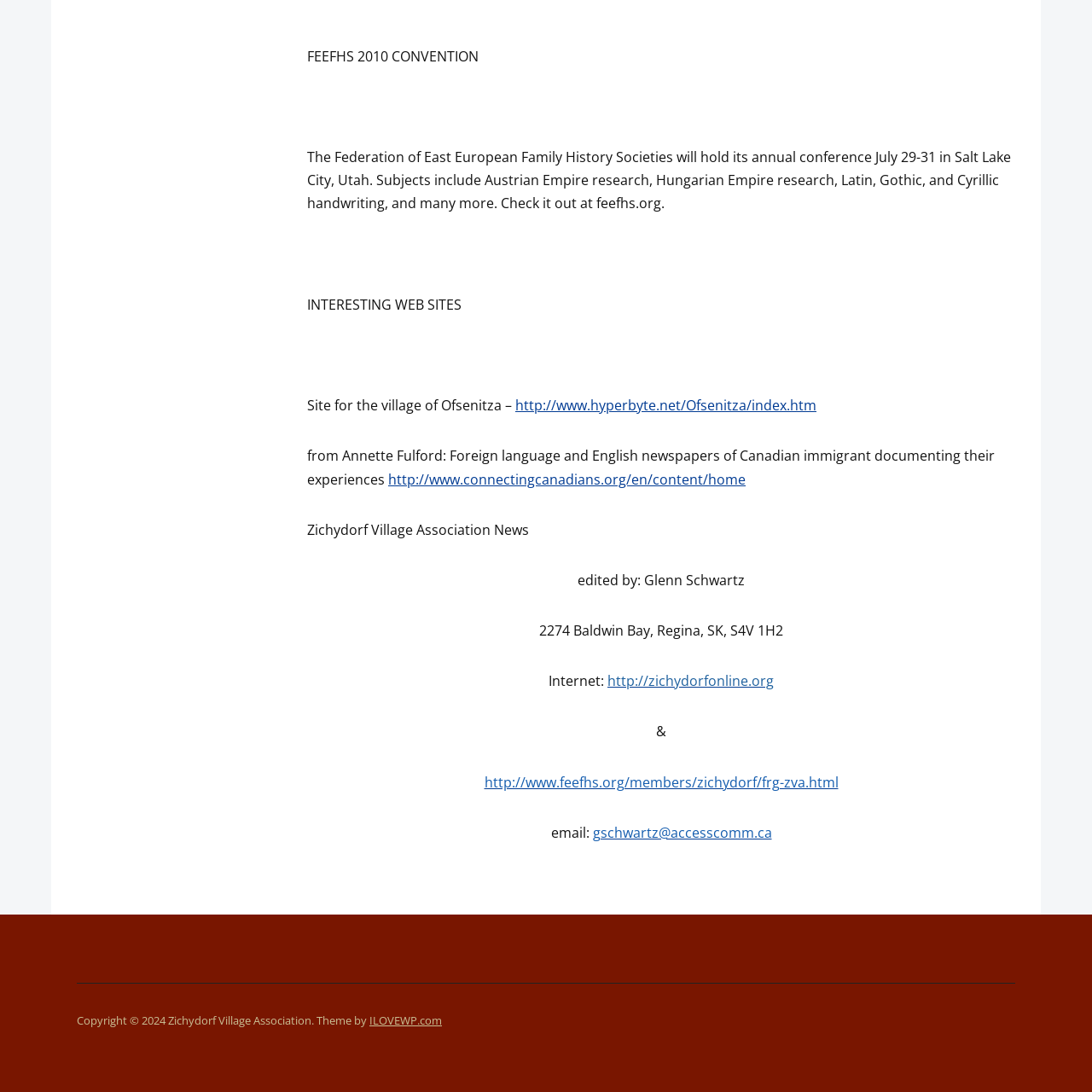What is the theme of the website?
Based on the image, provide a one-word or brief-phrase response.

Family History